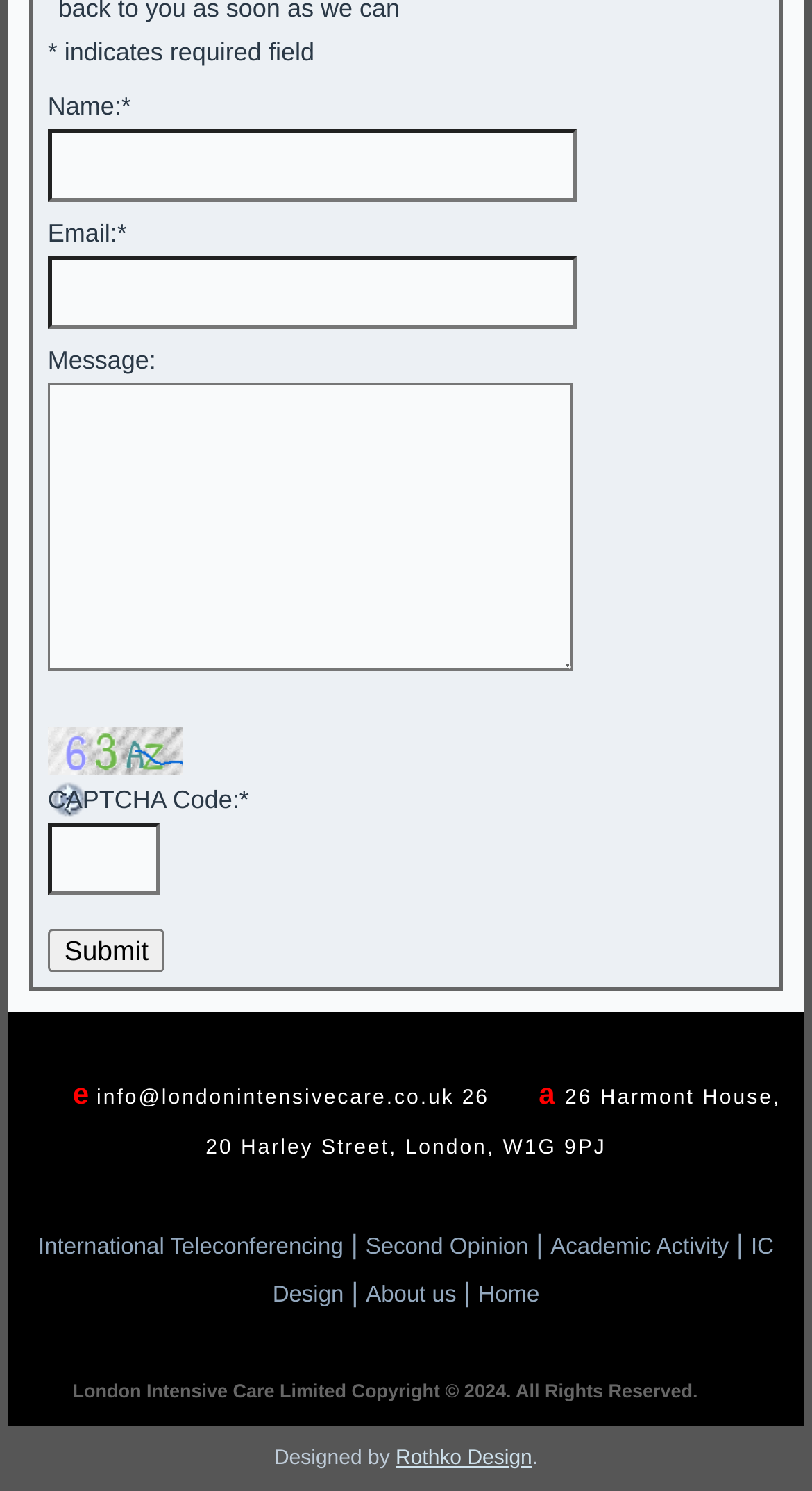Please pinpoint the bounding box coordinates for the region I should click to adhere to this instruction: "Click the submit button".

[0.059, 0.623, 0.203, 0.652]